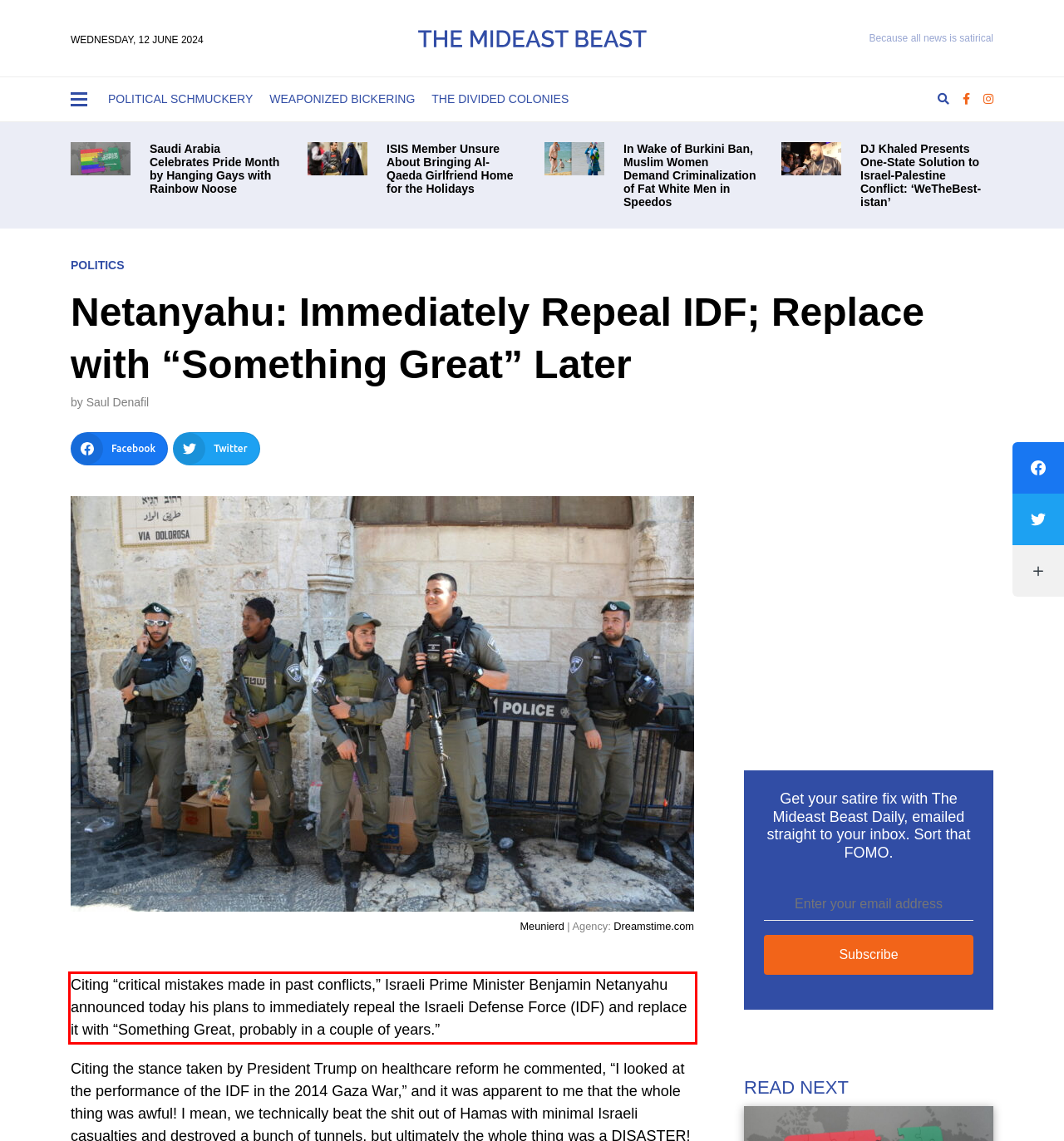Please identify the text within the red rectangular bounding box in the provided webpage screenshot.

Citing “critical mistakes made in past conflicts,” Israeli Prime Minister Benjamin Netanyahu announced today his plans to immediately repeal the Israeli Defense Force (IDF) and replace it with “Something Great, probably in a couple of years.”